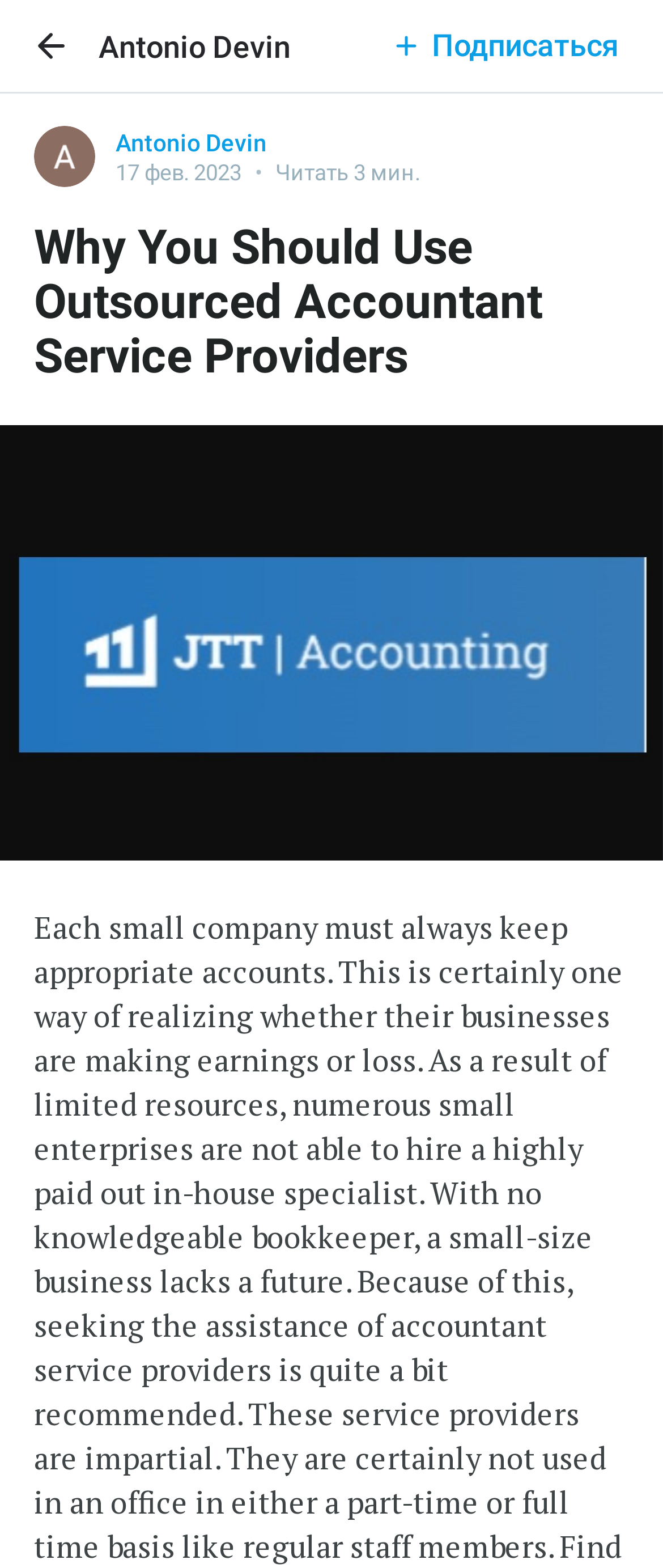What is the topic of the article?
Please provide a single word or phrase based on the screenshot.

Outsourced Accountant Service Providers